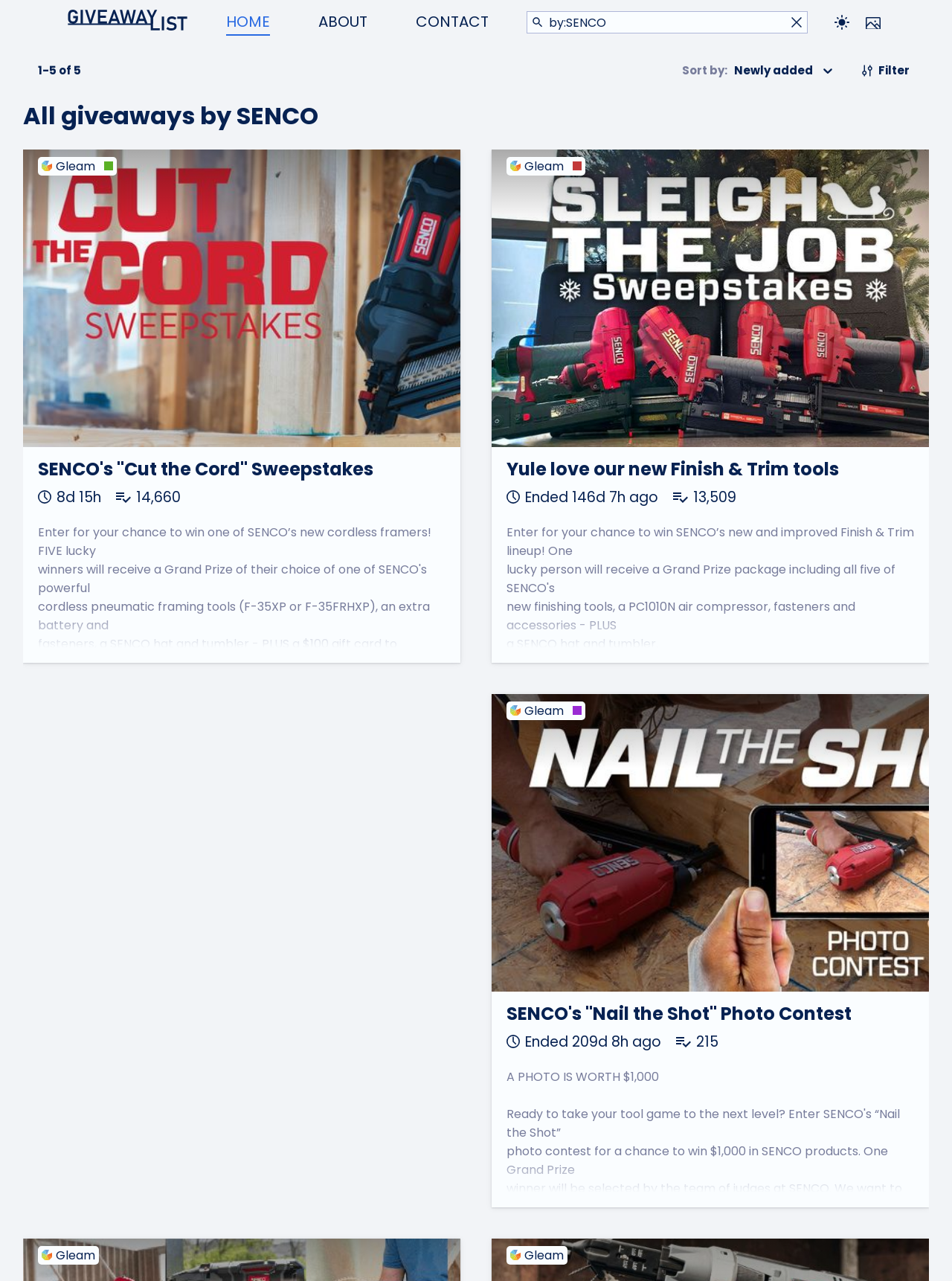Determine the bounding box coordinates of the element that should be clicked to execute the following command: "Enter the 'Cut the Cord' Sweepstakes giveaway".

[0.024, 0.117, 0.484, 0.518]